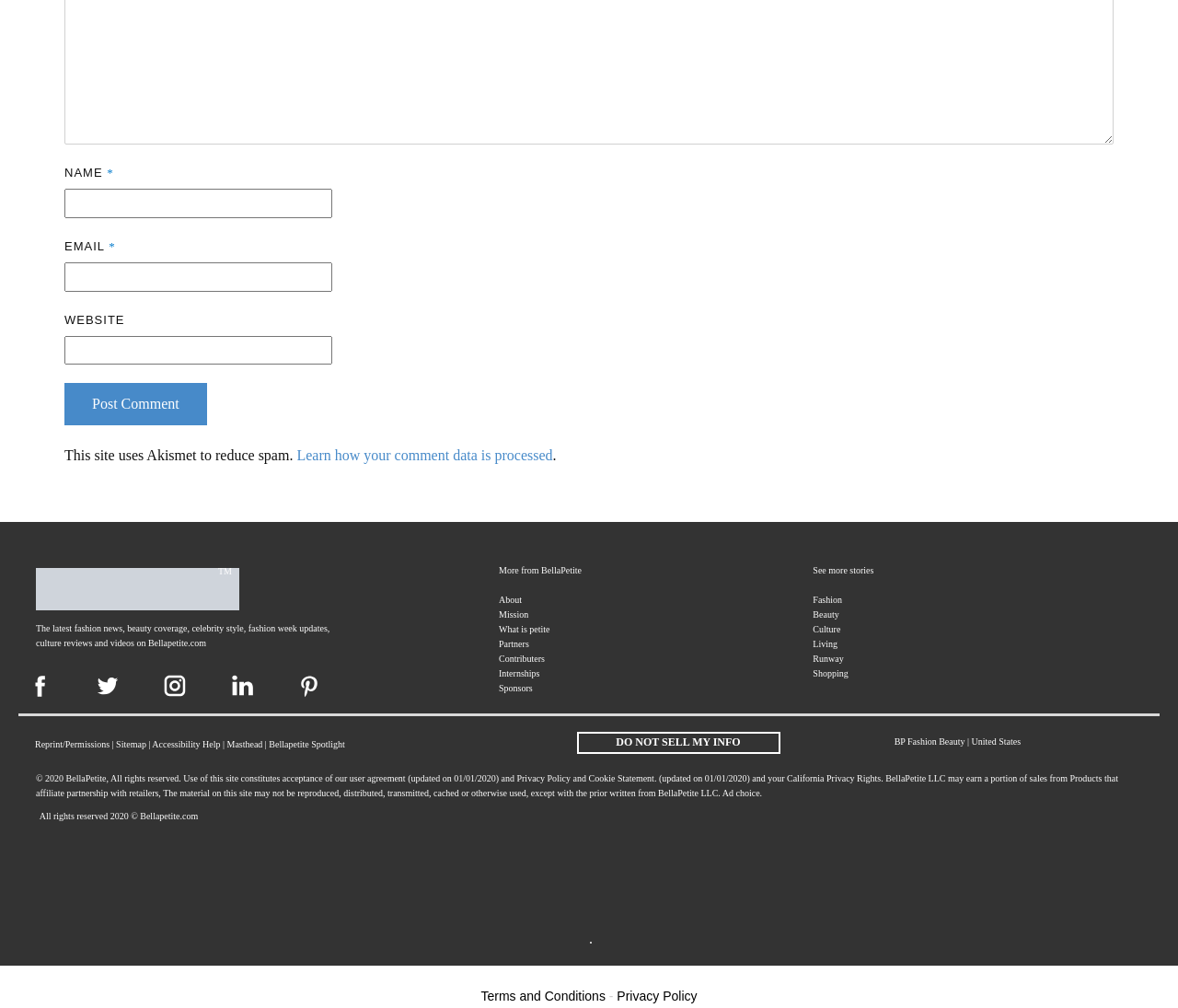What is the copyright year of the website?
Analyze the screenshot and provide a detailed answer to the question.

The copyright year of the website is mentioned in the footer section as '© 2020 BellaPetite, All rights reserved.', indicating that the website's content is copyrighted as of 2020.